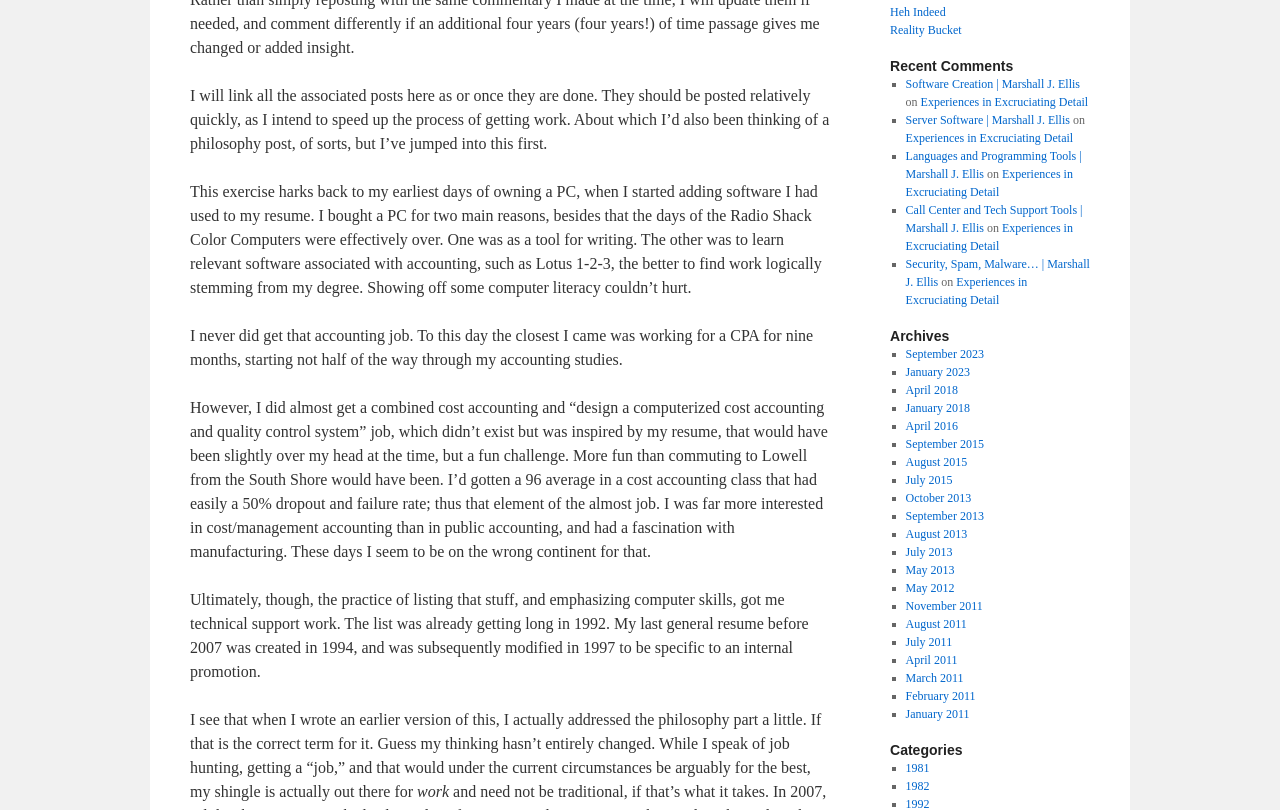Using the description: "July 2015", determine the UI element's bounding box coordinates. Ensure the coordinates are in the format of four float numbers between 0 and 1, i.e., [left, top, right, bottom].

[0.707, 0.584, 0.744, 0.601]